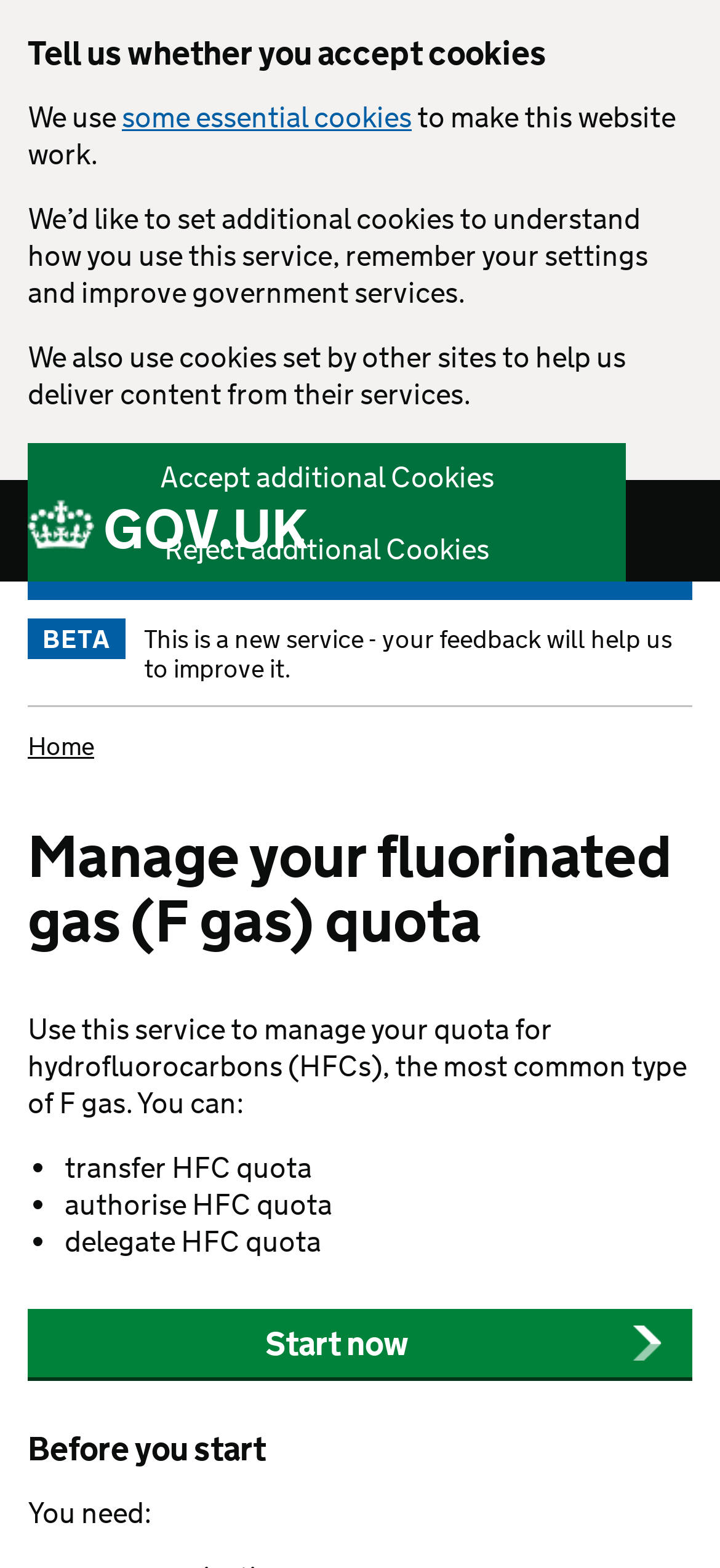Respond to the following question with a brief word or phrase:
What are the three things you can do with HFC quota?

Transfer, authorise, delegate